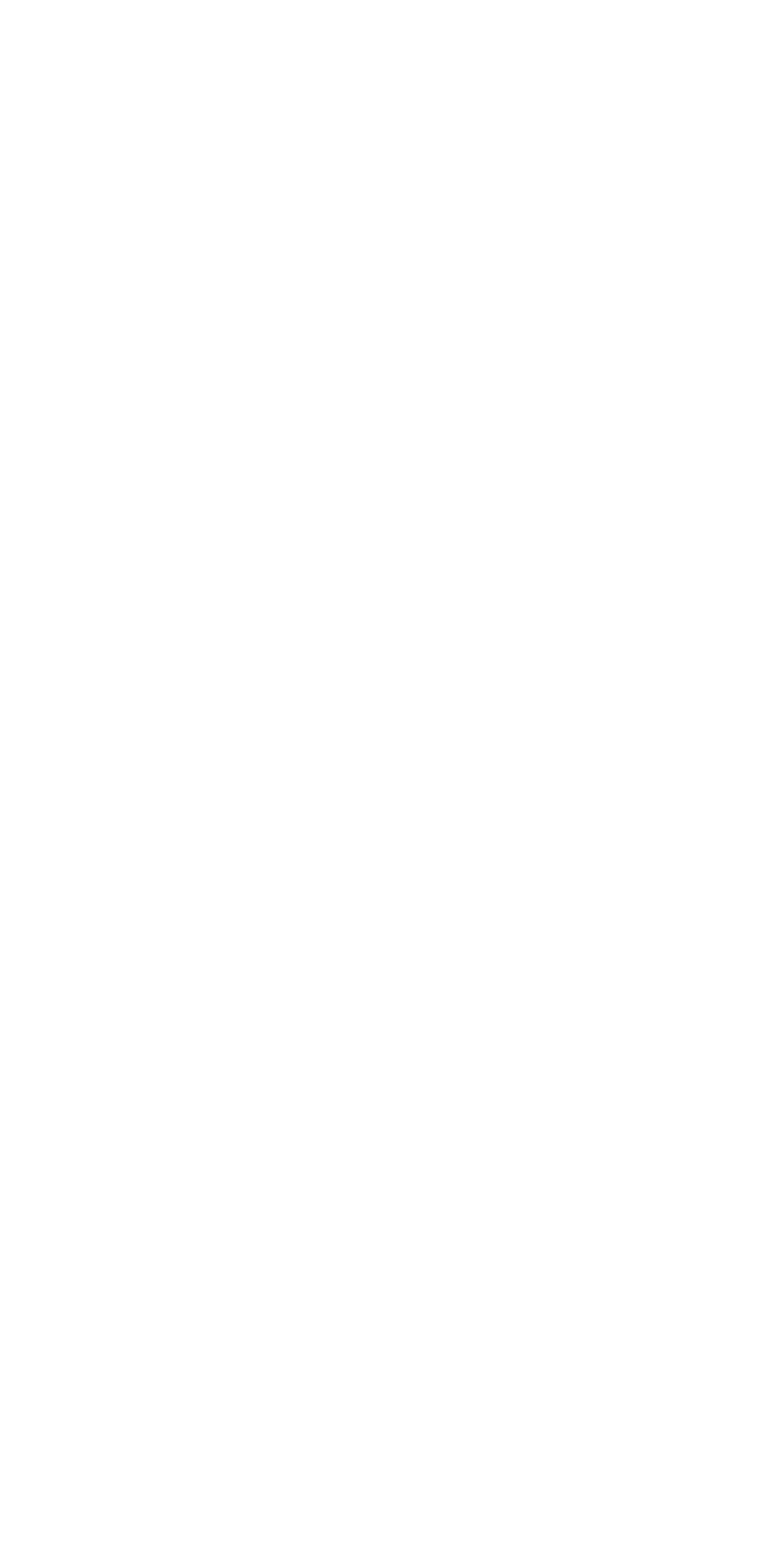What is the title of the article by Xinyan Jiang mentioned in the webpage?
From the screenshot, provide a brief answer in one word or phrase.

The Law of Non-contradiction and Chinese Philosophy